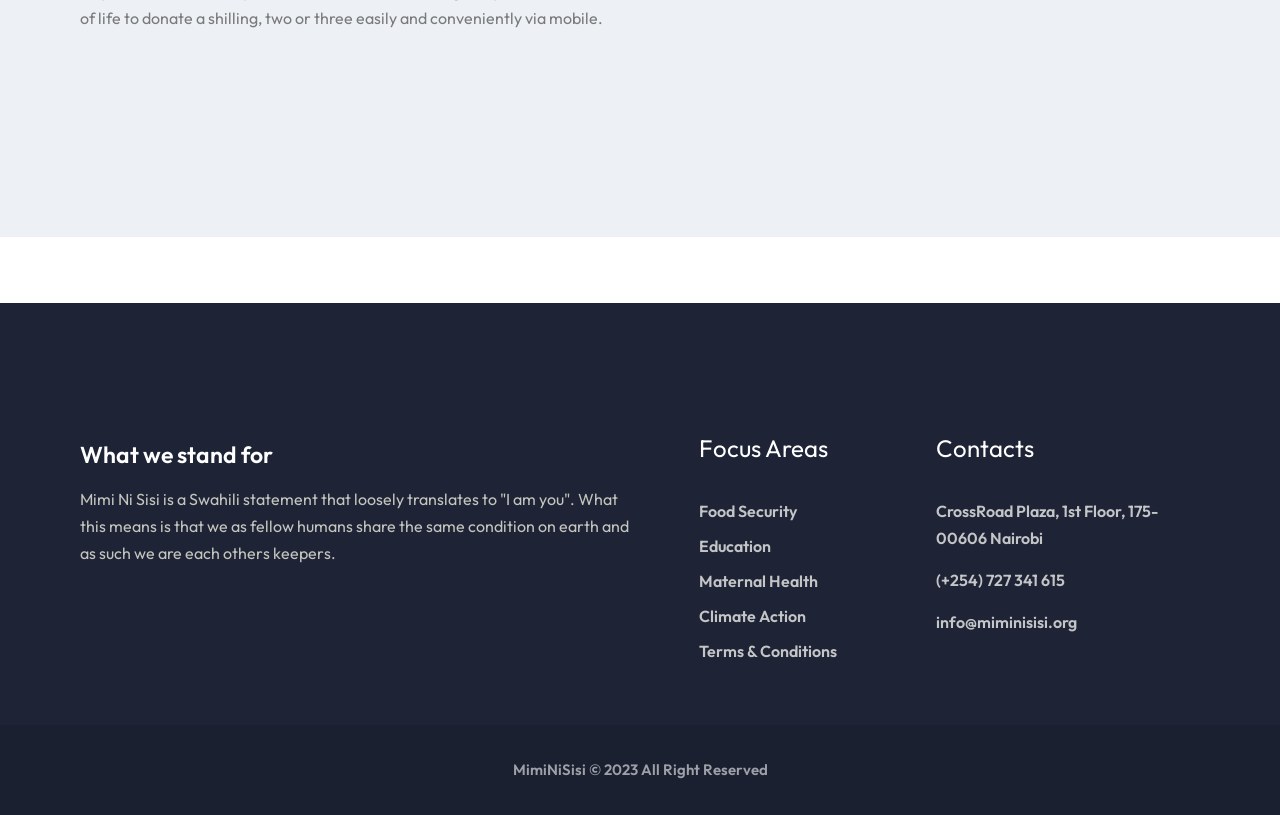What is the meaning of 'Mimi Ni Sisi'?
Please answer the question with a detailed and comprehensive explanation.

According to the webpage, 'Mimi Ni Sisi' is a Swahili statement that loosely translates to 'I am you', which means that we as fellow humans share the same condition on earth and as such we are each other's keepers.